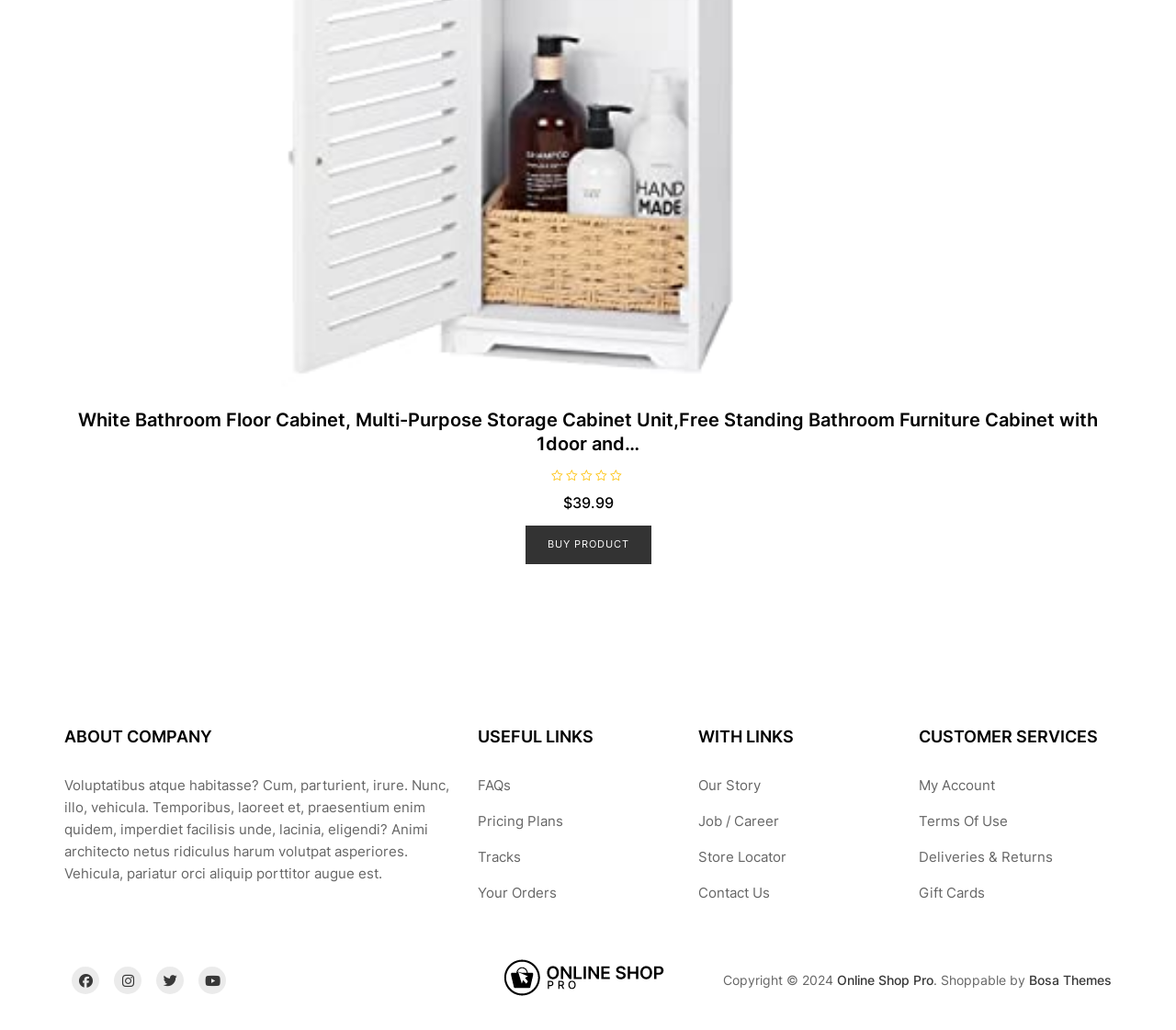Specify the bounding box coordinates of the area to click in order to follow the given instruction: "Contact us."

[0.594, 0.857, 0.655, 0.876]